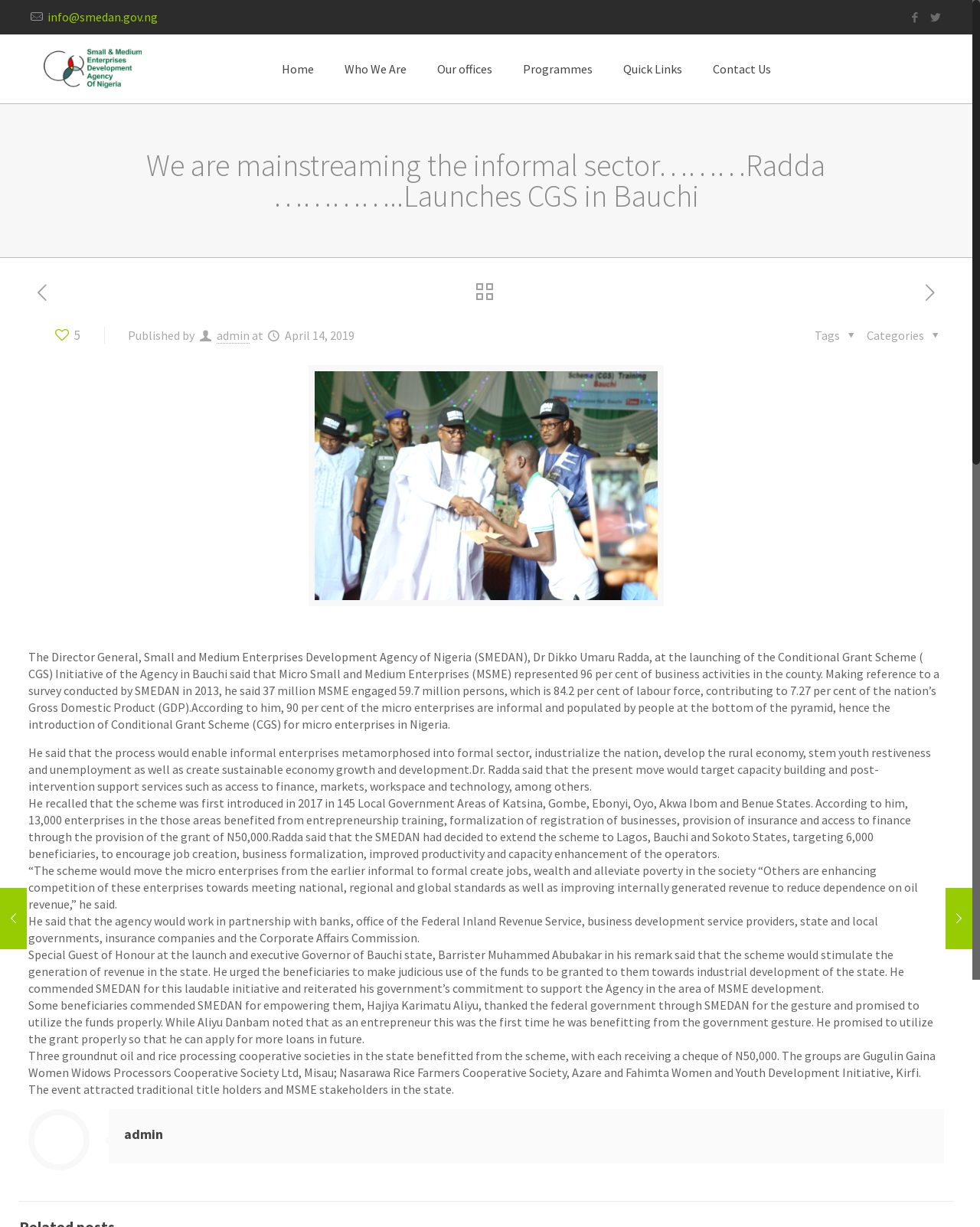Determine the bounding box coordinates of the target area to click to execute the following instruction: "Click the 'info@smedan.gov.ng' email link."

[0.048, 0.007, 0.161, 0.02]